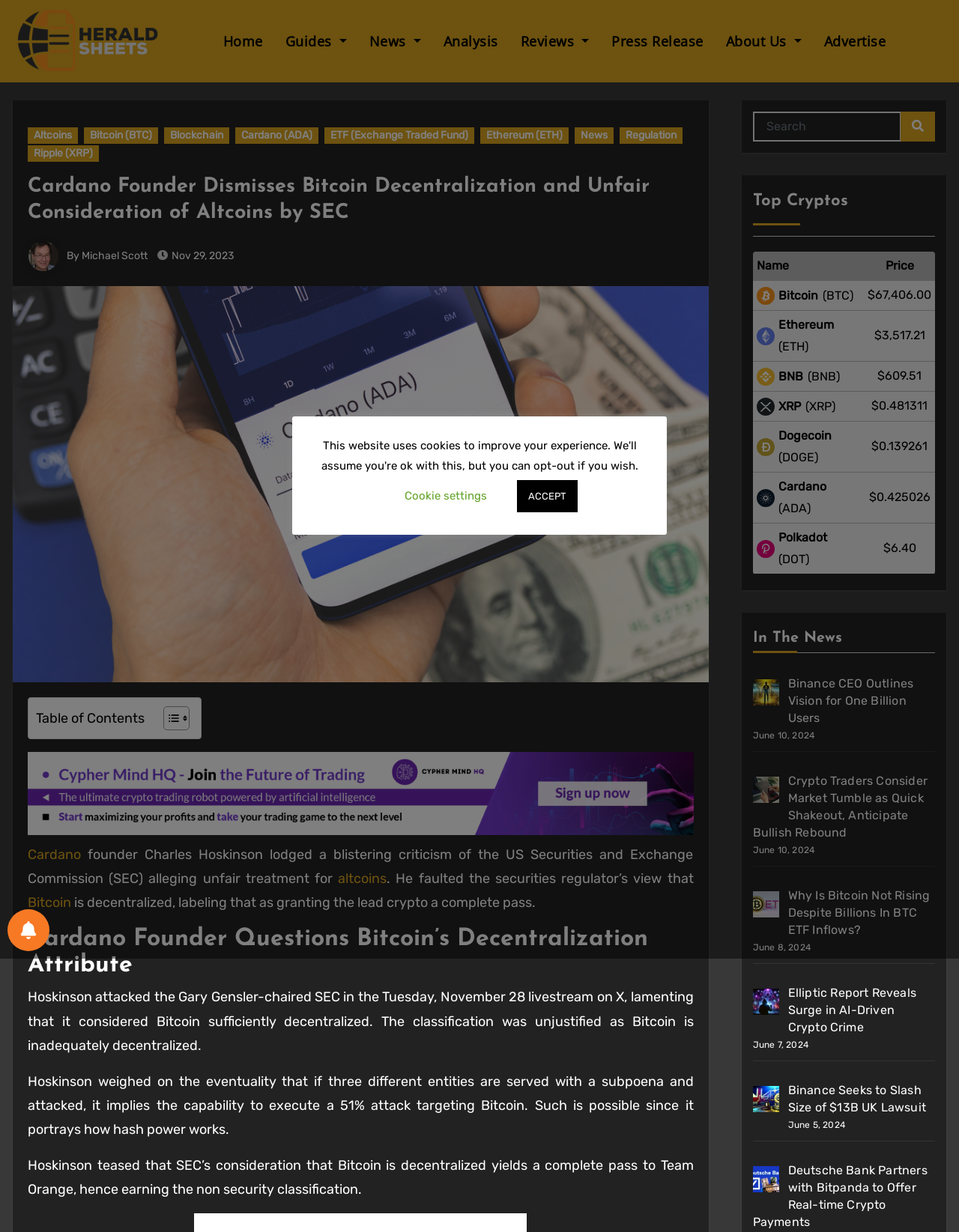Provide a brief response in the form of a single word or phrase:
What is the name of the founder of Cardano?

Charles Hoskinson